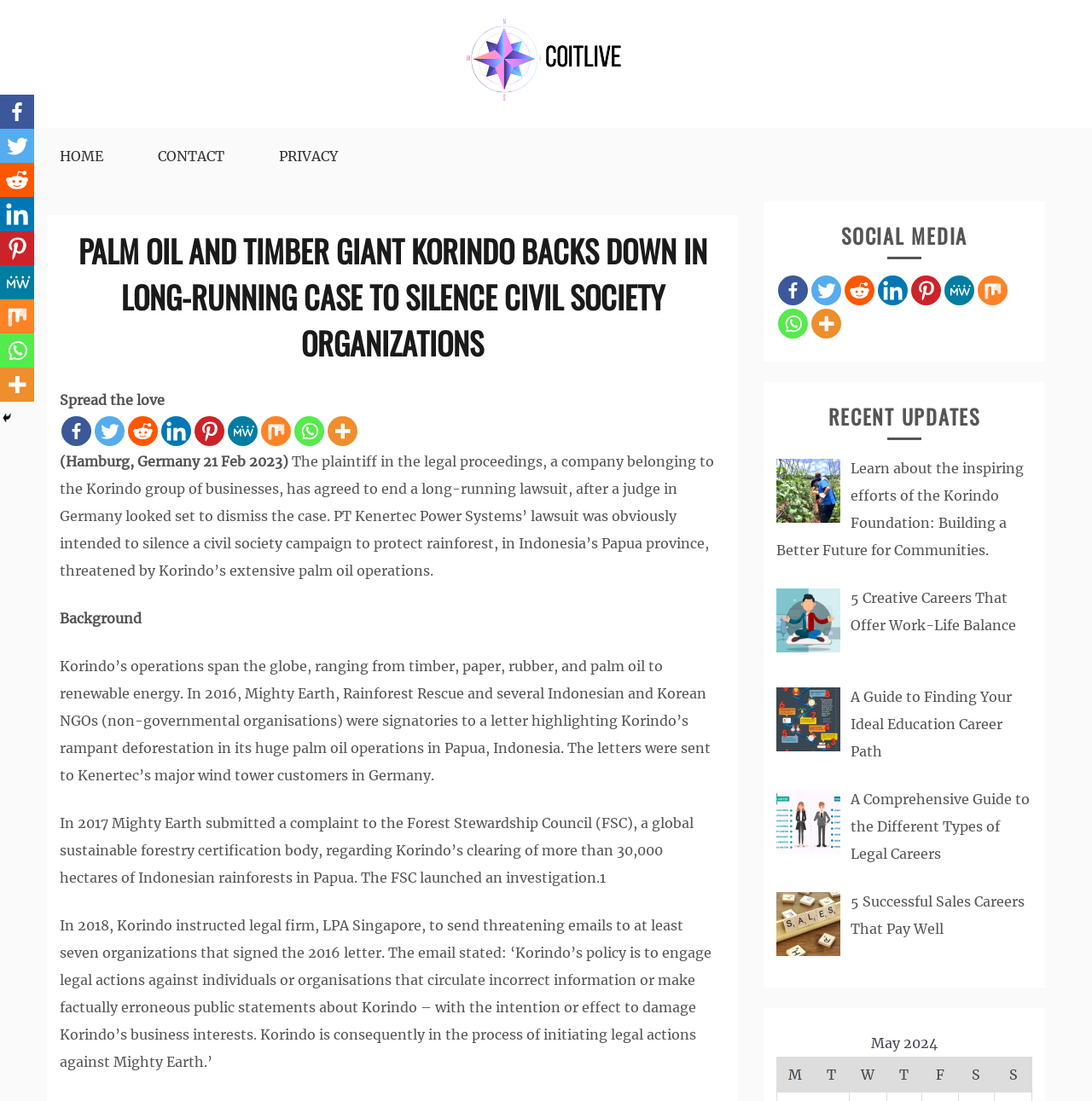Determine the bounding box coordinates of the clickable element to complete this instruction: "Click on the HOME link". Provide the coordinates in the format of four float numbers between 0 and 1, [left, top, right, bottom].

[0.031, 0.116, 0.118, 0.167]